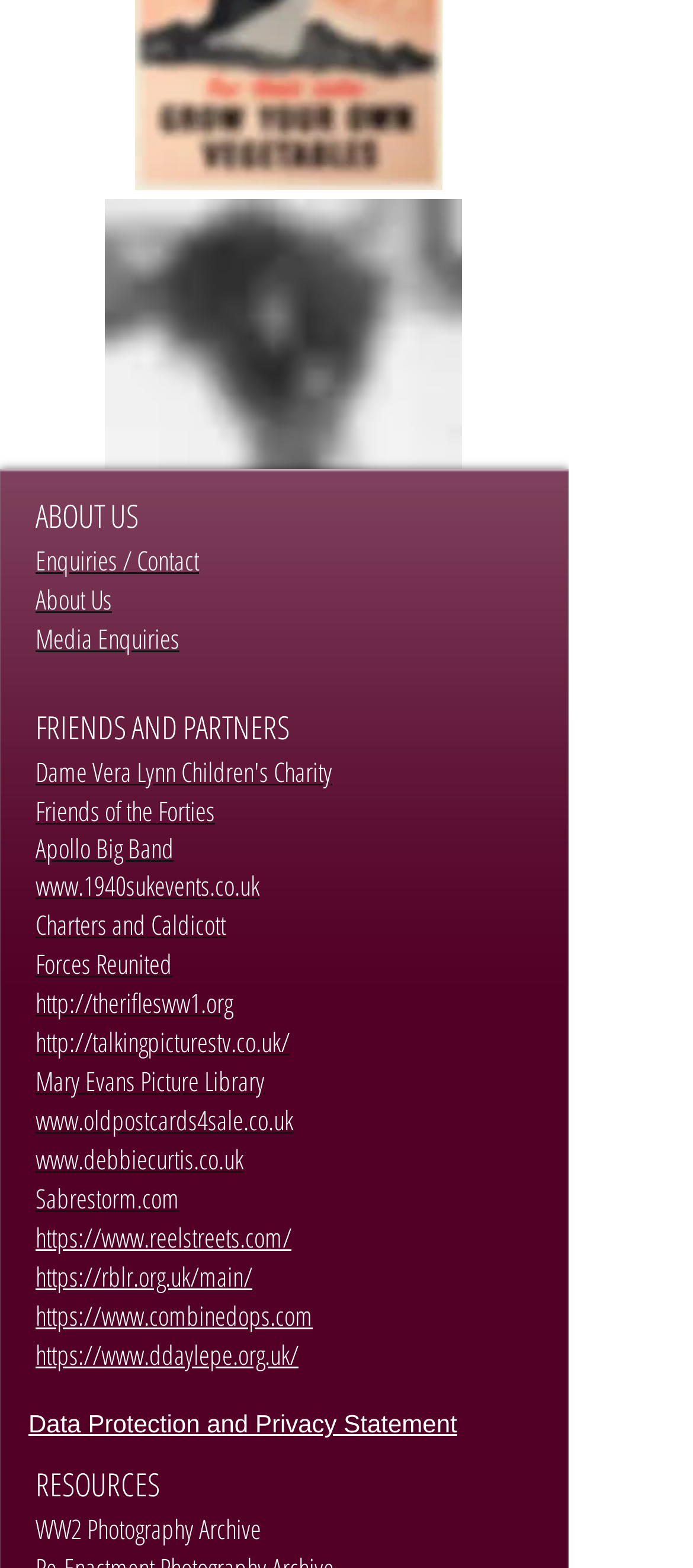Locate the bounding box coordinates of the segment that needs to be clicked to meet this instruction: "Read the Data Protection and Privacy Statement".

[0.041, 0.899, 0.66, 0.917]